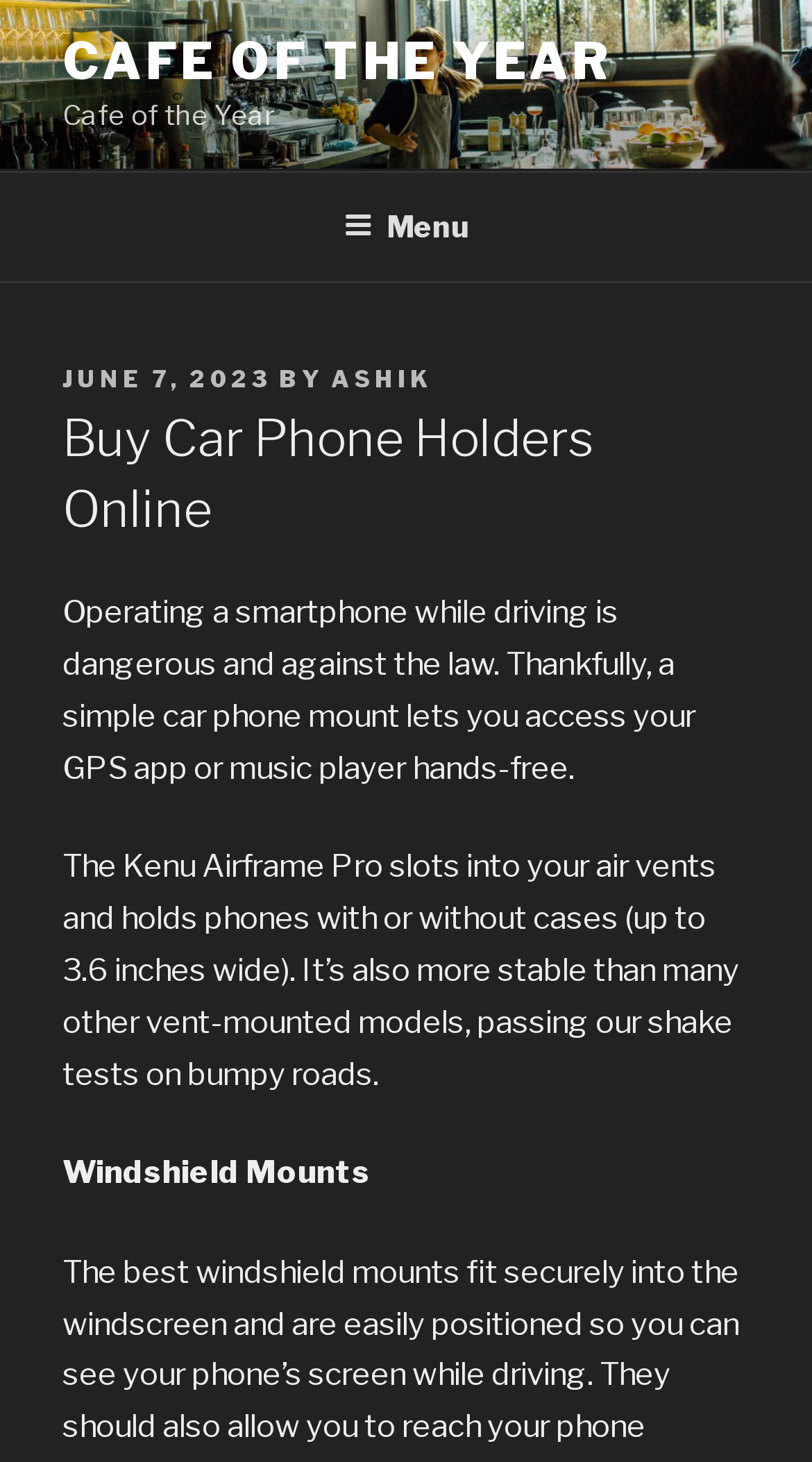Find the bounding box coordinates for the element described here: "ashik".

[0.408, 0.249, 0.531, 0.269]